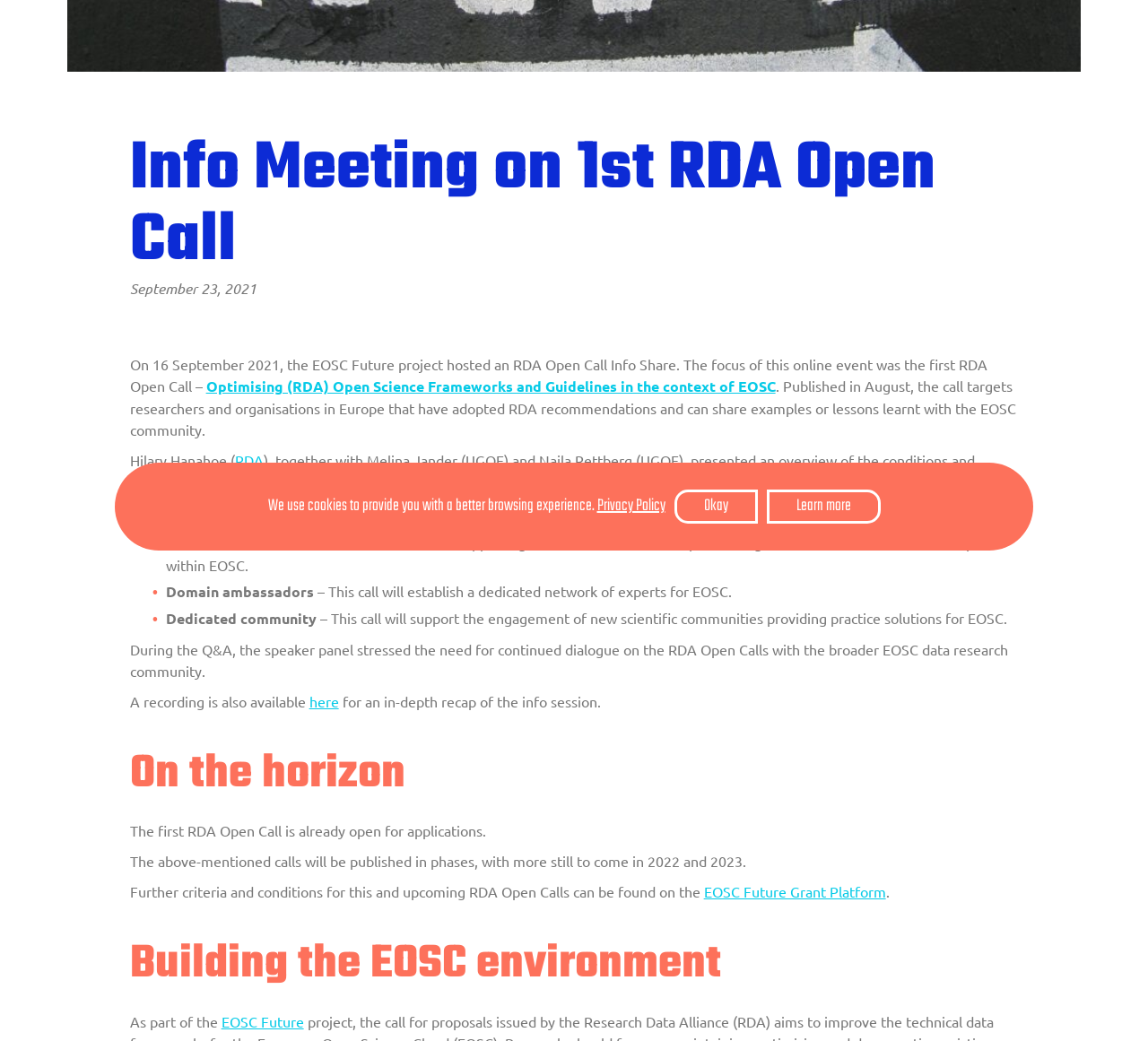Please provide the bounding box coordinates in the format (top-left x, top-left y, bottom-right x, bottom-right y). Remember, all values are floating point numbers between 0 and 1. What is the bounding box coordinate of the region described as: Privacy Policy

[0.52, 0.477, 0.579, 0.497]